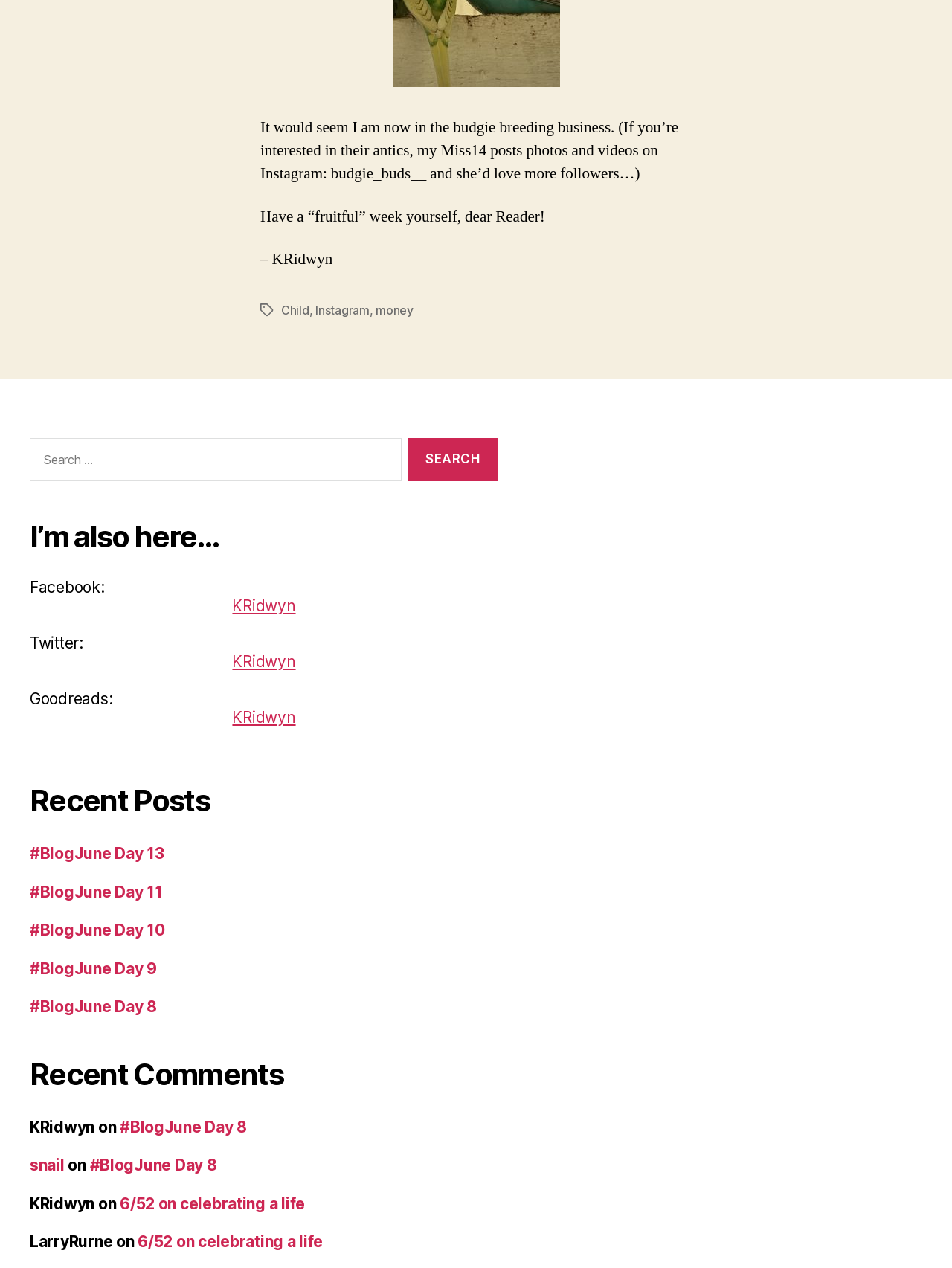Please locate the clickable area by providing the bounding box coordinates to follow this instruction: "Search for something".

[0.031, 0.345, 0.422, 0.38]